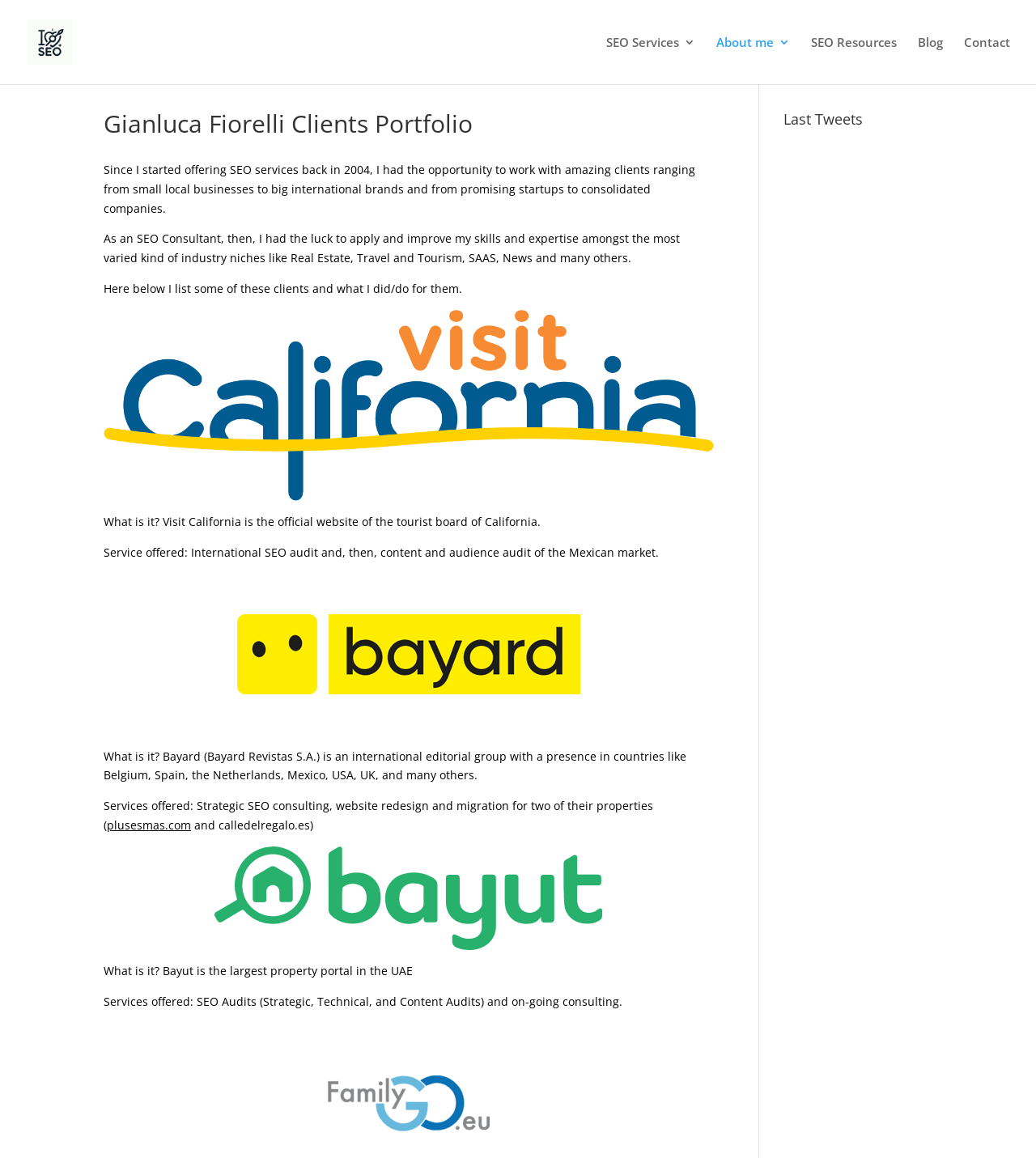How many clients are listed on this webpage?
Using the image as a reference, answer the question with a short word or phrase.

At least 3